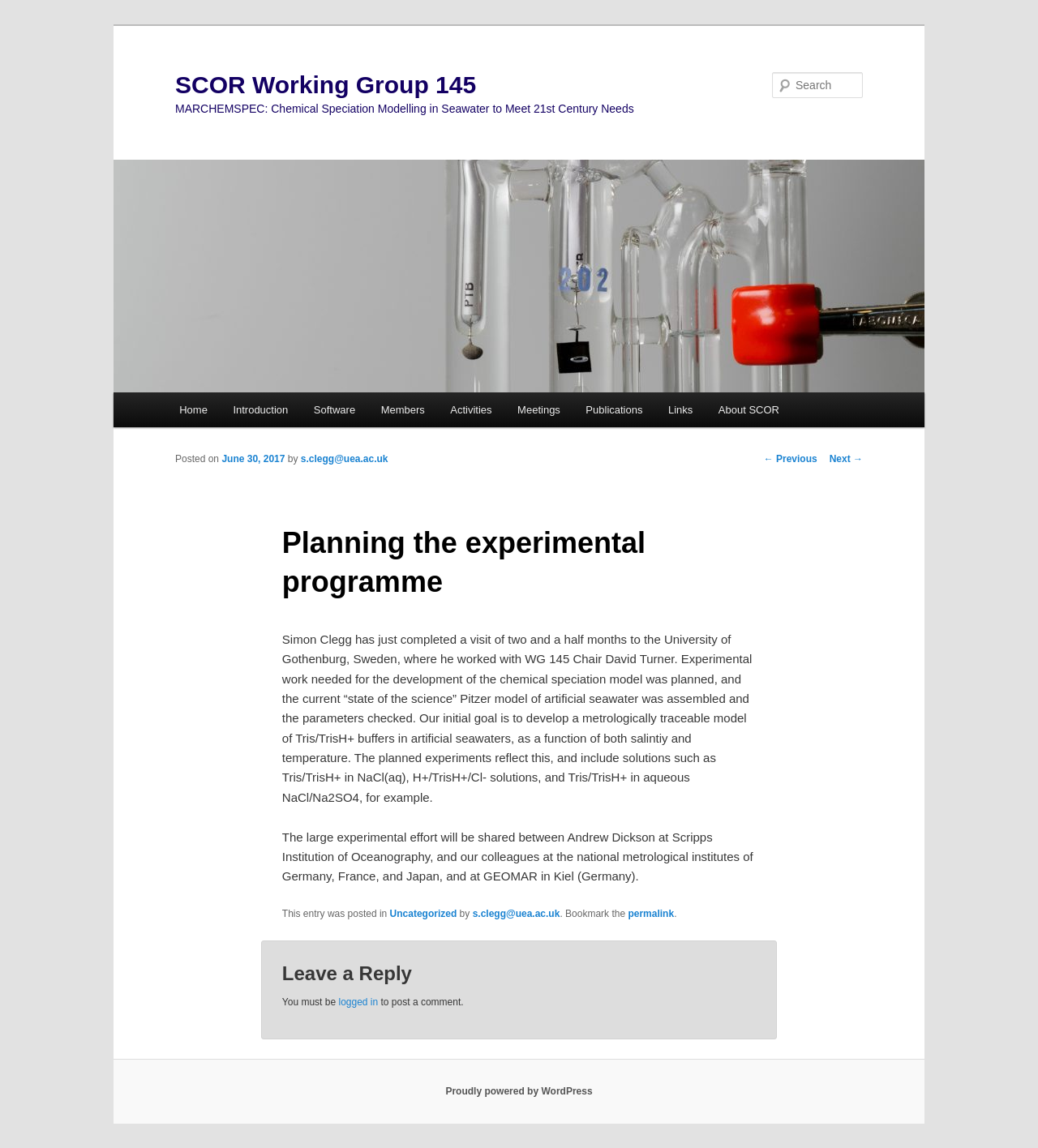Write an exhaustive caption that covers the webpage's main aspects.

The webpage is about the SCOR Working Group 145, specifically focusing on planning an experimental program. At the top, there is a link to skip to the primary content. Below that, there is a heading with the title "SCOR Working Group 145" and a link with the same text. Next to it, there is an image with the same title.

On the top right, there is a search bar with a label "Search" and a textbox to input search queries. Below the search bar, there is a main menu with links to various pages, including "Home", "Introduction", "Software", "Members", "Activities", "Meetings", "Publications", "Links", and "About SCOR".

The main content of the page is an article about planning the experimental program. It has a heading with the title "Planning the experimental programme" and a subheading with the date "June 30, 2017". The article is written by Simon Clegg and describes his visit to the University of Gothenburg, Sweden, where he worked with WG 145 Chair David Turner to plan experimental work for the development of a chemical speciation model. The article also mentions the planned experiments and the collaboration with other institutions.

Below the article, there are links to previous and next posts. At the bottom of the page, there is a footer section with a heading "Leave a Reply" and a comment form. The footer also has a section with links to the post categories and a permalink to the article. Finally, there is a content information section with a link to WordPress, indicating that the website is powered by WordPress.